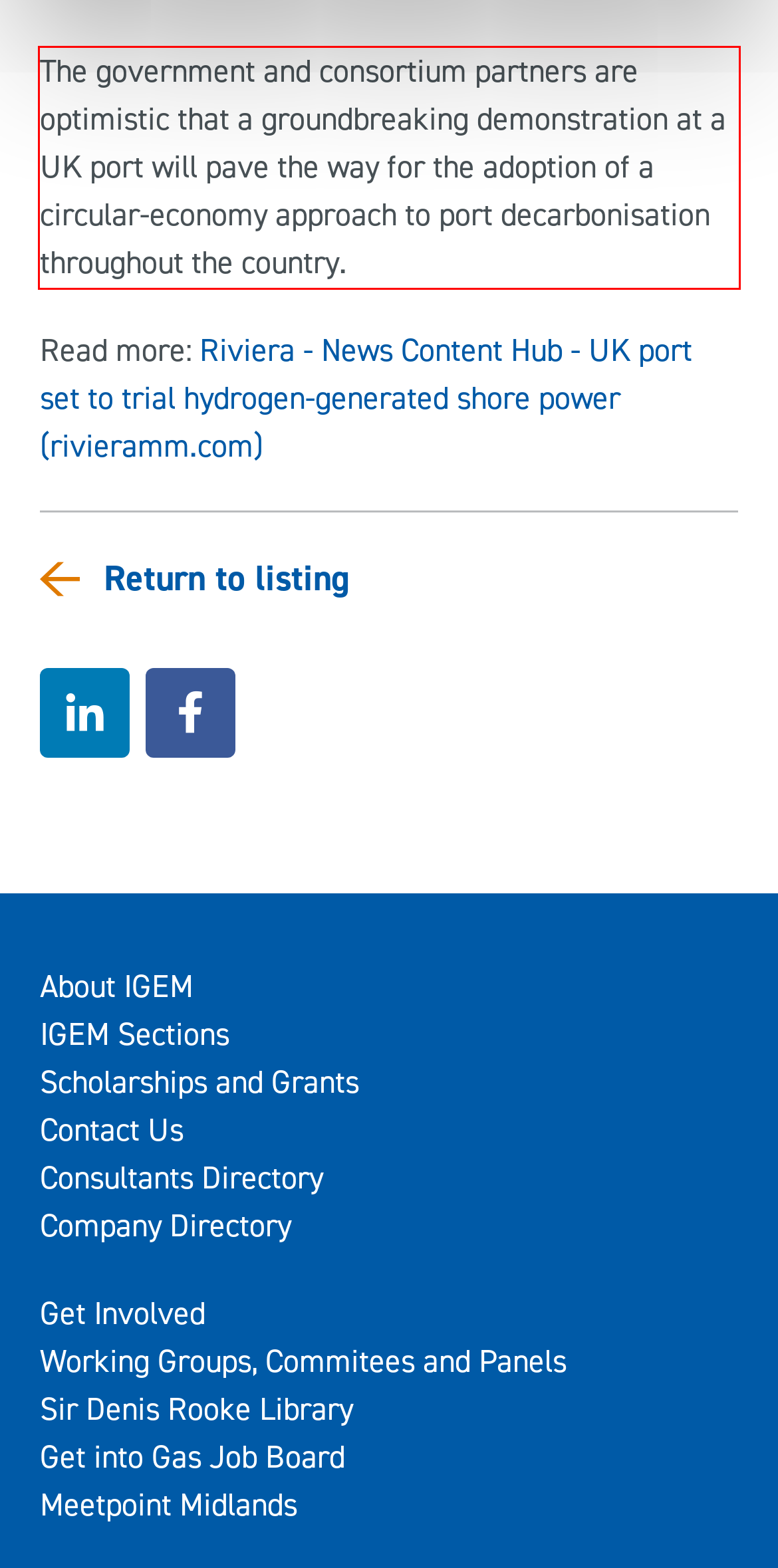Please examine the webpage screenshot and extract the text within the red bounding box using OCR.

The government and consortium partners are optimistic that a groundbreaking demonstration at a UK port will pave the way for the adoption of a circular-economy approach to port decarbonisation throughout the country.